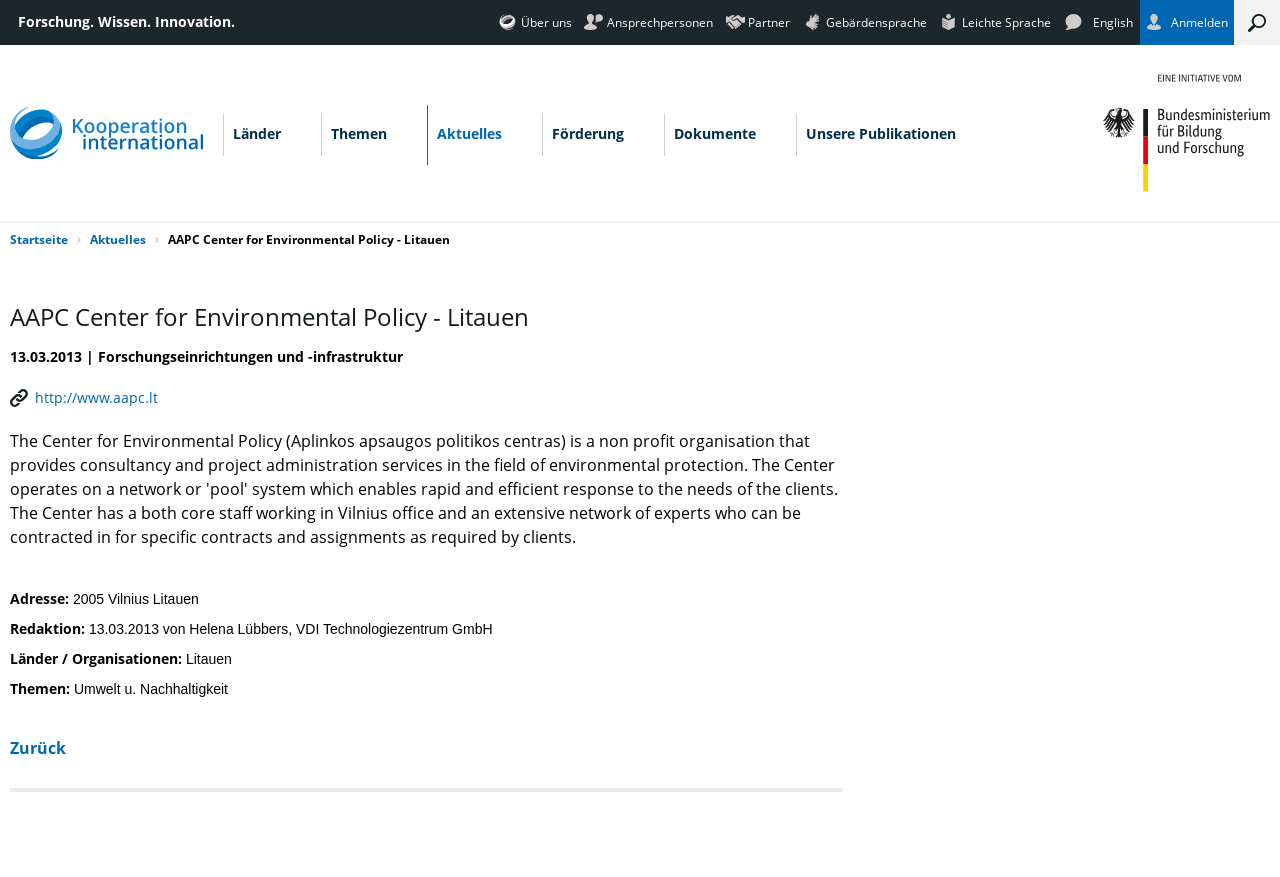Please answer the following question using a single word or phrase: 
How many main menu items are there?

7